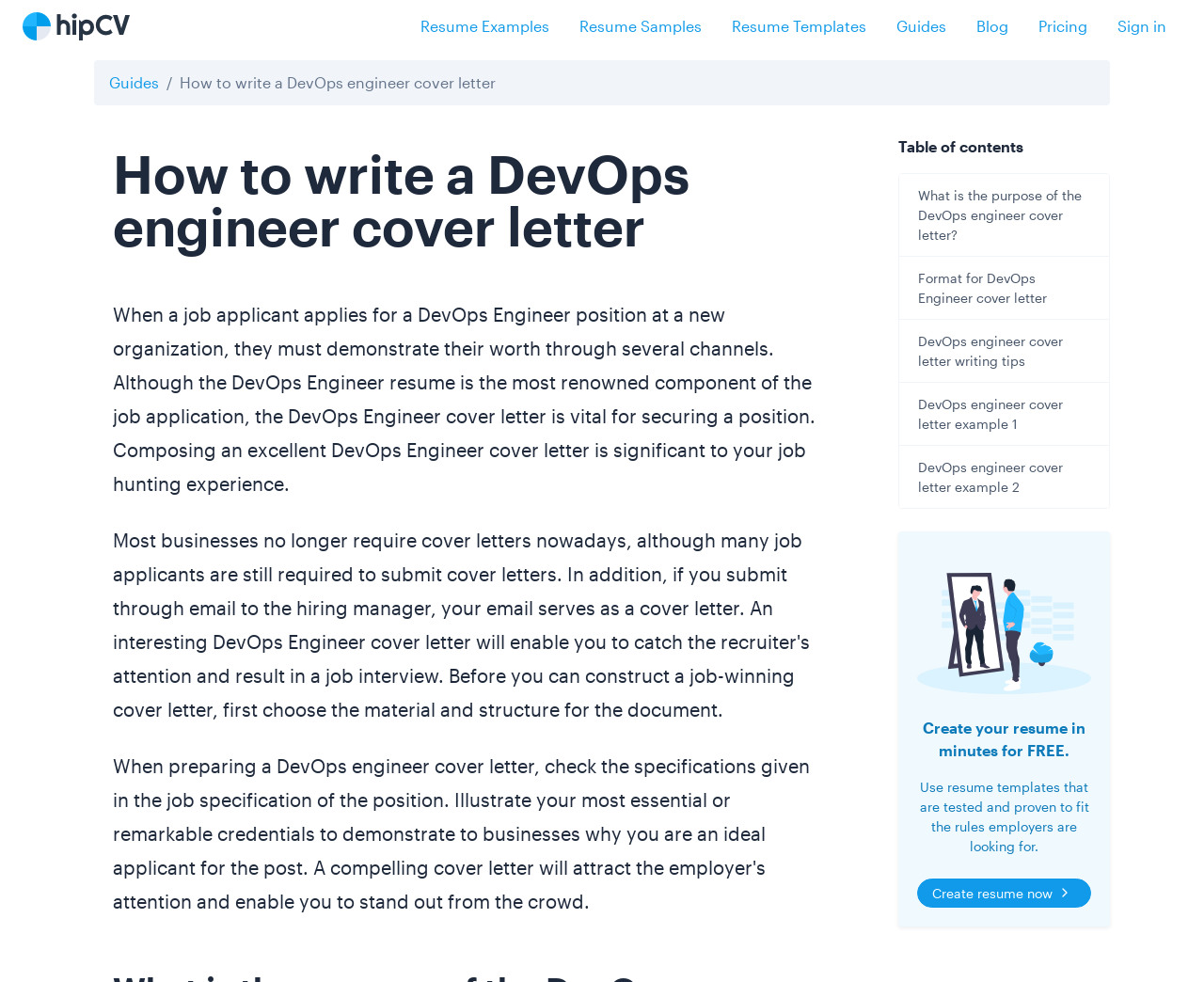Using the given element description, provide the bounding box coordinates (top-left x, top-left y, bottom-right x, bottom-right y) for the corresponding UI element in the screenshot: HOME

None